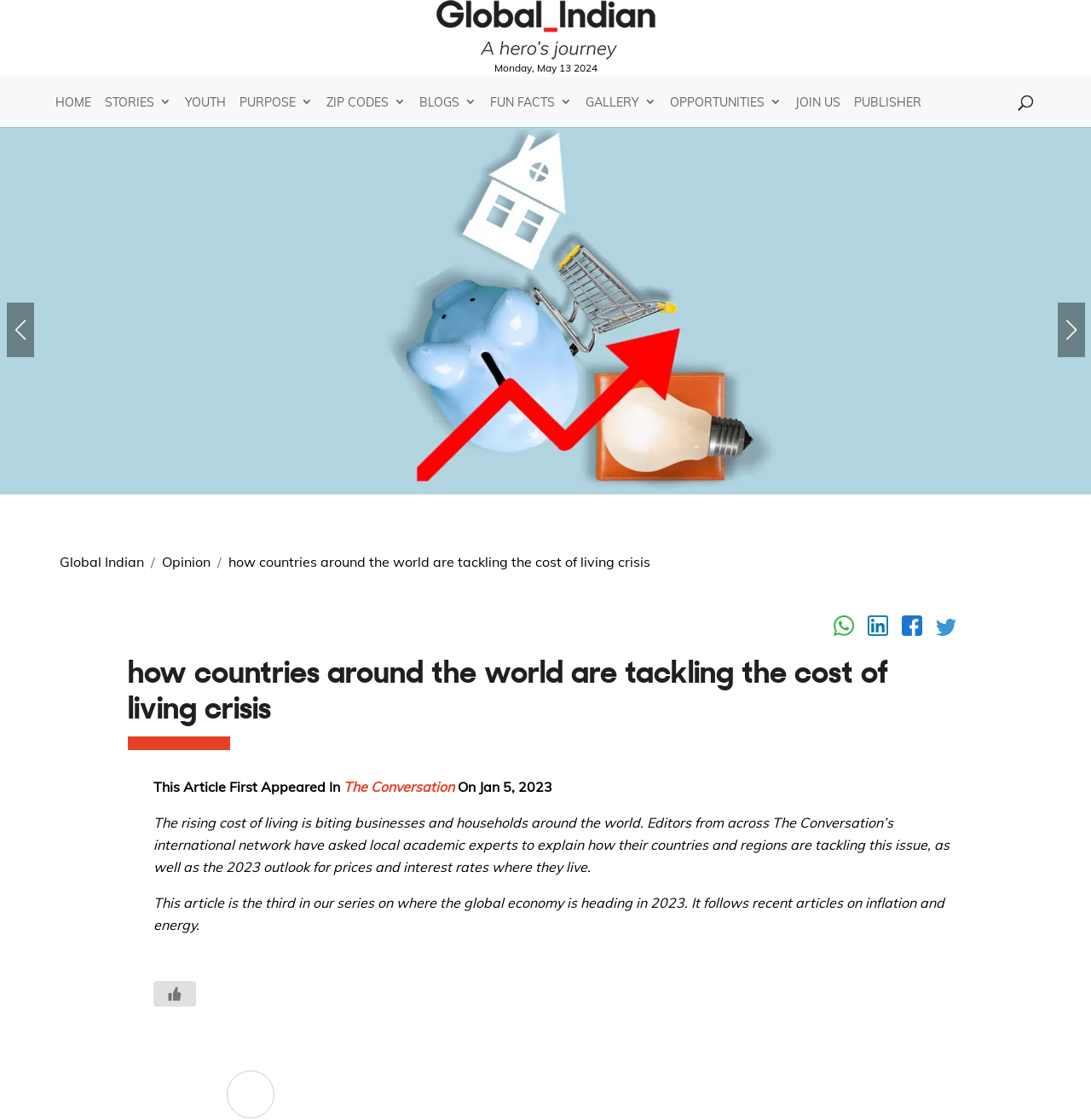Locate and extract the headline of this webpage.

how countries around the world are tackling the cost of living crisis